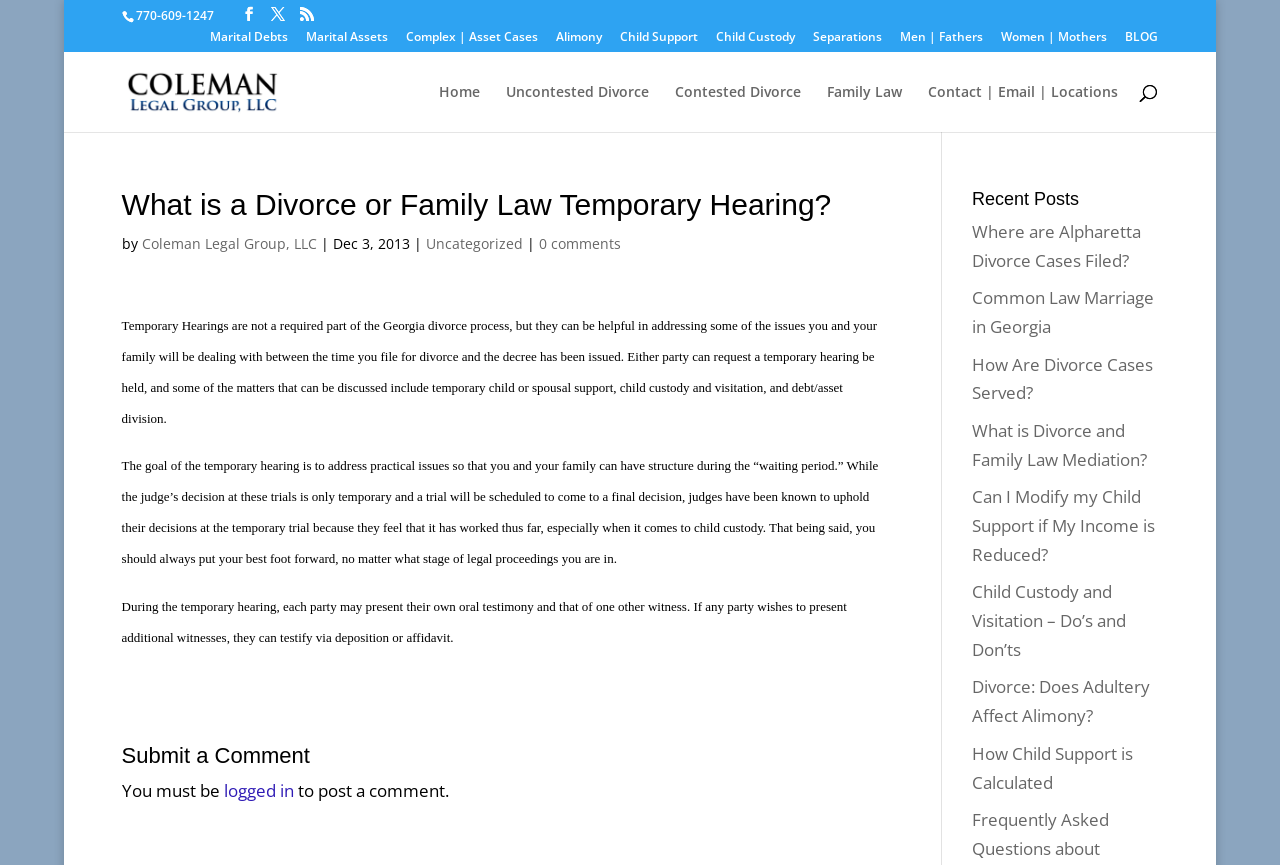Indicate the bounding box coordinates of the element that needs to be clicked to satisfy the following instruction: "Click on Contact | Email | Locations". The coordinates should be four float numbers between 0 and 1, i.e., [left, top, right, bottom].

[0.725, 0.098, 0.874, 0.153]